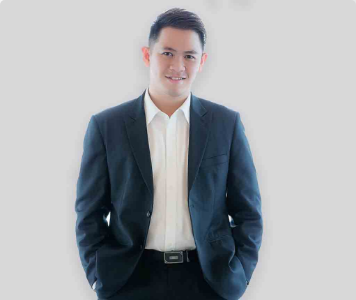How many hands are in the pockets?
Carefully analyze the image and provide a thorough answer to the question.

The caption states that the young man stands confidently with his hands casually placed in his pockets, which suggests that both hands are in the pockets, hence the answer is two.